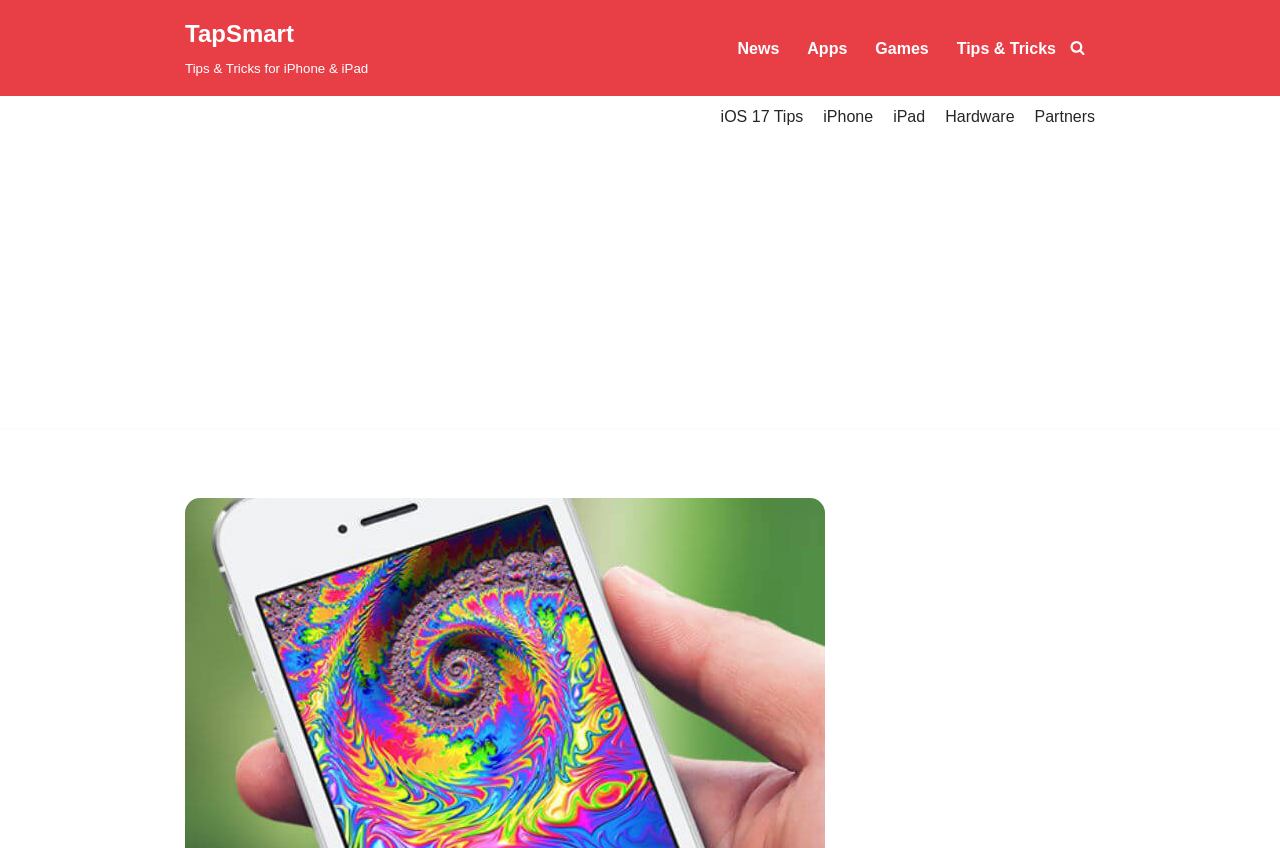Describe every aspect of the webpage comprehensively.

The webpage is about Frax Review, featuring psychedelic fractal images for the iPhone, as indicated by the title "Frax Review: Psychedelic Fractal Images for the iPhone - TapSmart". 

At the top left corner, there is a "Skip to content" link. Next to it, on the top center, is the website's logo "TapSmart" with a description "Tips & Tricks for iPhone & iPad" below it. 

On the top right side, there is a primary navigation menu with four links: "News", "Apps", "Games", and "Tips & Tricks". 

Below the primary navigation menu, there is a search link with a magnifying glass icon. 

Further down, there is a secondary navigation menu with five links: "iOS 17 Tips", "iPhone", "iPad", "Hardware", and "Partners". 

The main content area takes up most of the page, with a large advertisement iframe that spans almost the entire width of the page.